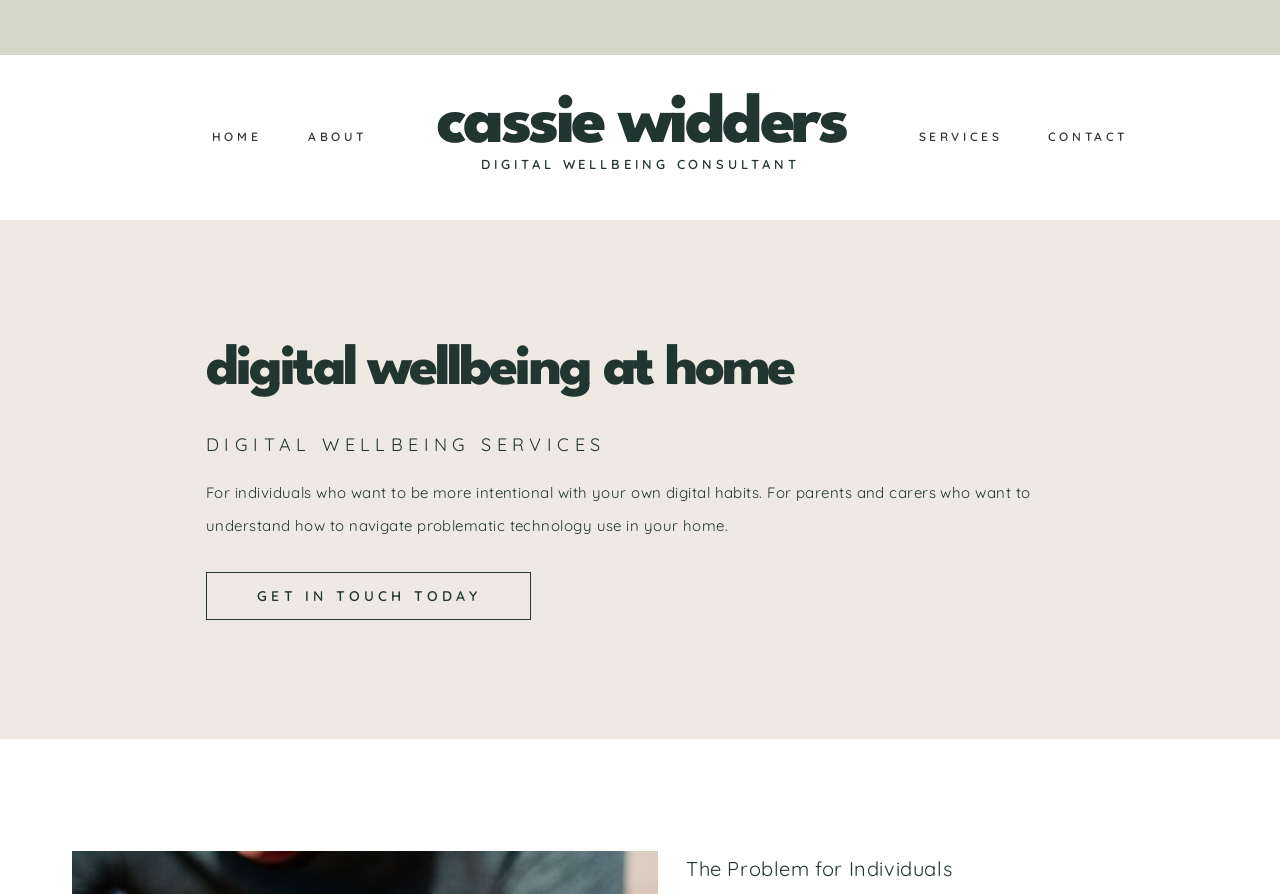Answer this question in one word or a short phrase: What is the consultant's name?

Cassie Widders